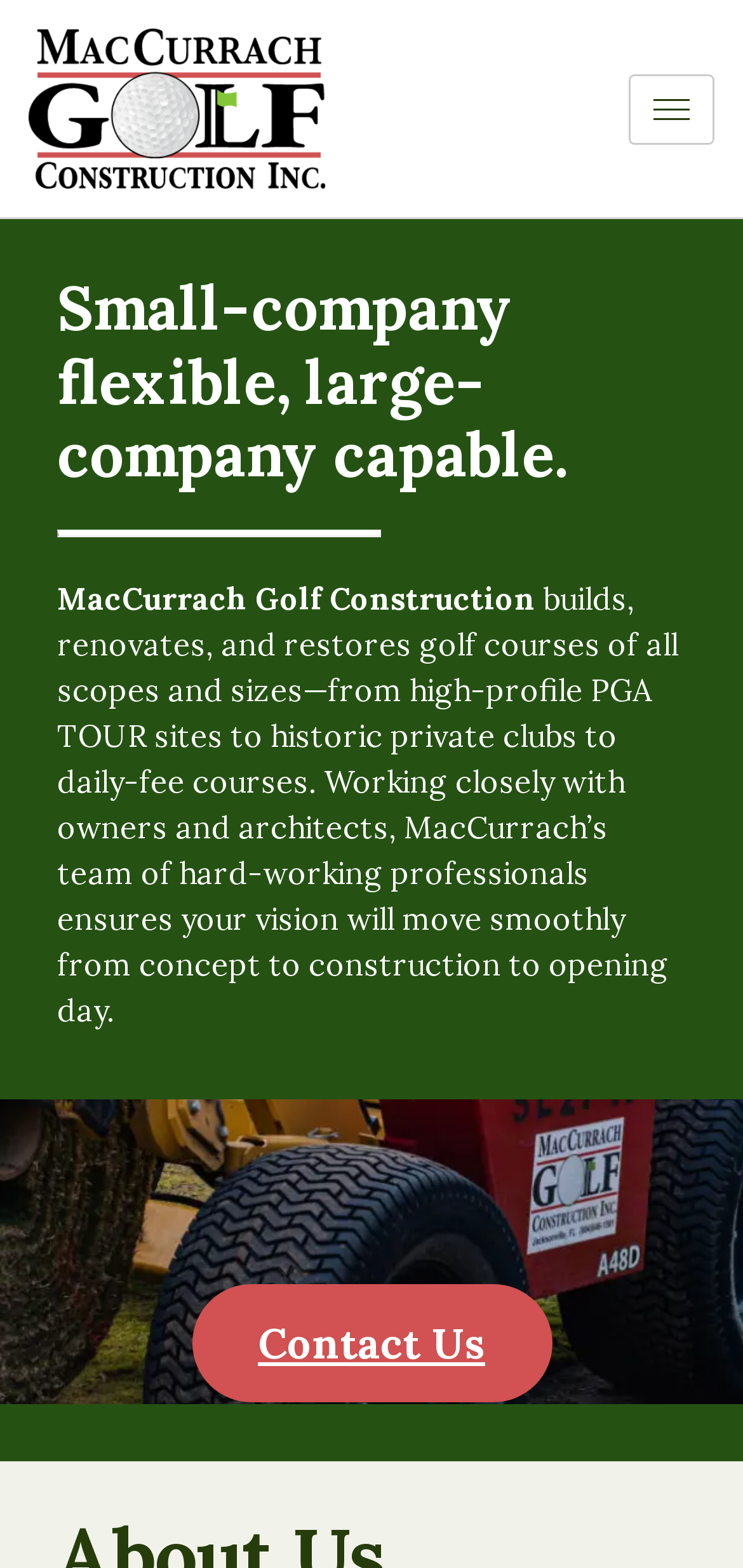Identify and provide the main heading of the webpage.

Small-company flexible, large-company capable.